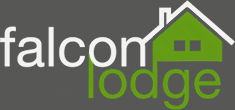Offer an in-depth description of the image shown.

The image features the logo of Falcon Lodge, a budget accommodation provider. The logo is designed with a modern aesthetic, showcasing the words “falcon” in lowercase letters and “lodge” in lowercase, both in a vibrant green color. Accompanying the text is a stylized graphic of a house, colored similarly in green, featuring a slanted roof and a window, symbolizing a warm and inviting atmosphere. This design reflects the lodge's commitment to providing comfortable and accessible lodging in close proximity to Sydney's central business district and local attractions.